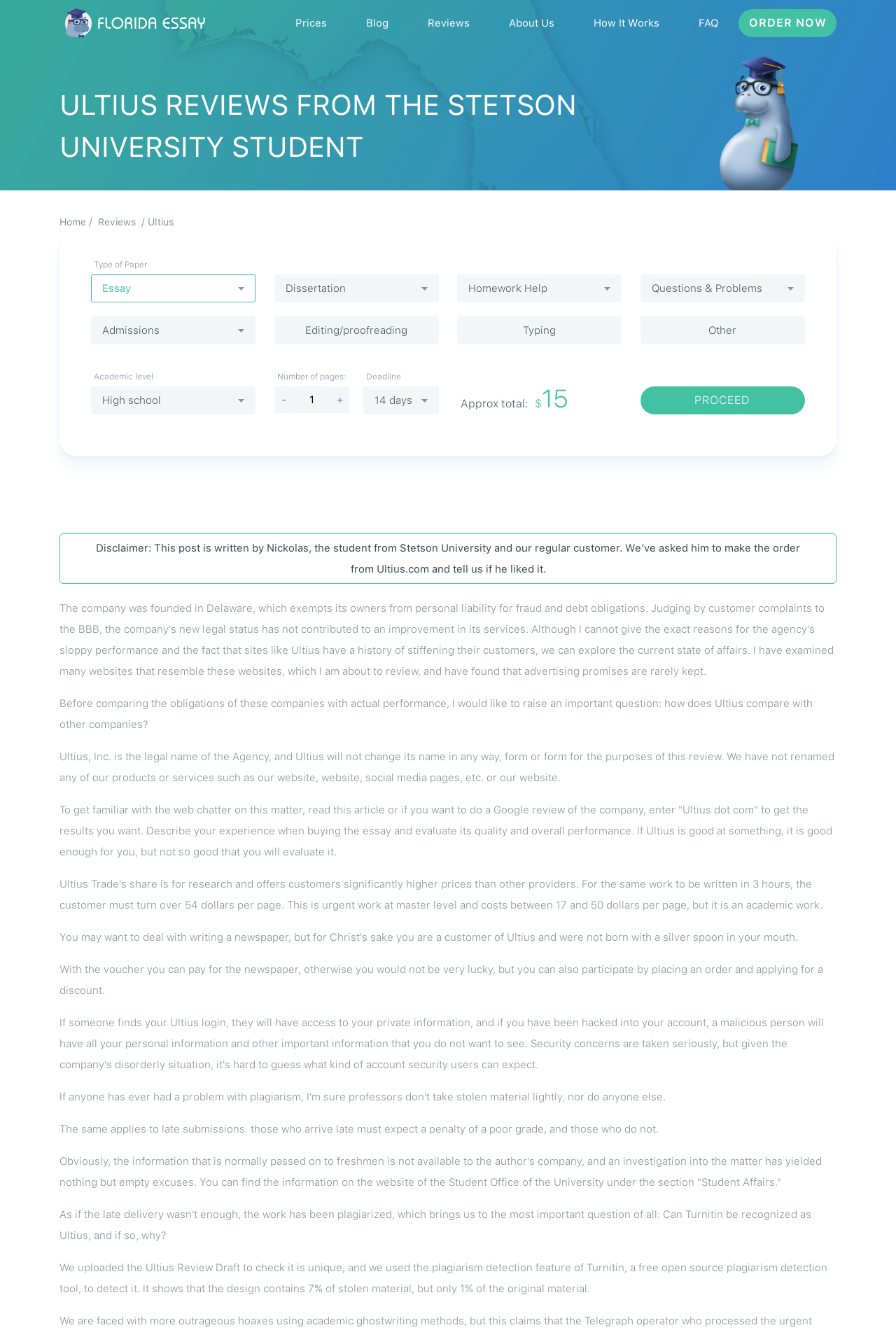Generate a thorough caption that explains the contents of the webpage.

This webpage is a review of Ultius.com written by a Stetson University student. At the top, there is a navigation menu with links to "Prices", "Blog", "Reviews", "About Us", "How It Works", "FAQ", and "ORDER NOW". Below the navigation menu, there is a heading that reads "ULTIUS REVIEWS FROM THE STETSON UNIVERSITY STUDENT". To the right of the heading, there is an image of a manatee.

Below the heading, there is a breadcrumb trail that shows the current page's location within the website. The trail consists of "Home", "Reviews", and "Ultius". Underneath the breadcrumb trail, there are several dropdown menus and input fields that allow users to select options such as the type of paper, academic level, number of pages, and deadline.

To the right of the input fields, there is a section that displays the approximate total cost of the order, including a dollar sign and a numerical value. Below this section, there is a "PROCEED" button.

The main content of the webpage is a review of Ultius.com written by the Stetson University student. The review consists of several paragraphs of text that discuss the student's experience with the company, including their ordering process and the quality of the essay they received. The review also includes some criticisms of the company and comparisons with other similar services.

Throughout the review, there are several static text elements that provide additional information or context, such as a disclaimer at the top of the review and a note about the plagiarism detection tool used to check the review draft. At the very bottom of the webpage, there is an upward-pointing arrow button with an accompanying image.